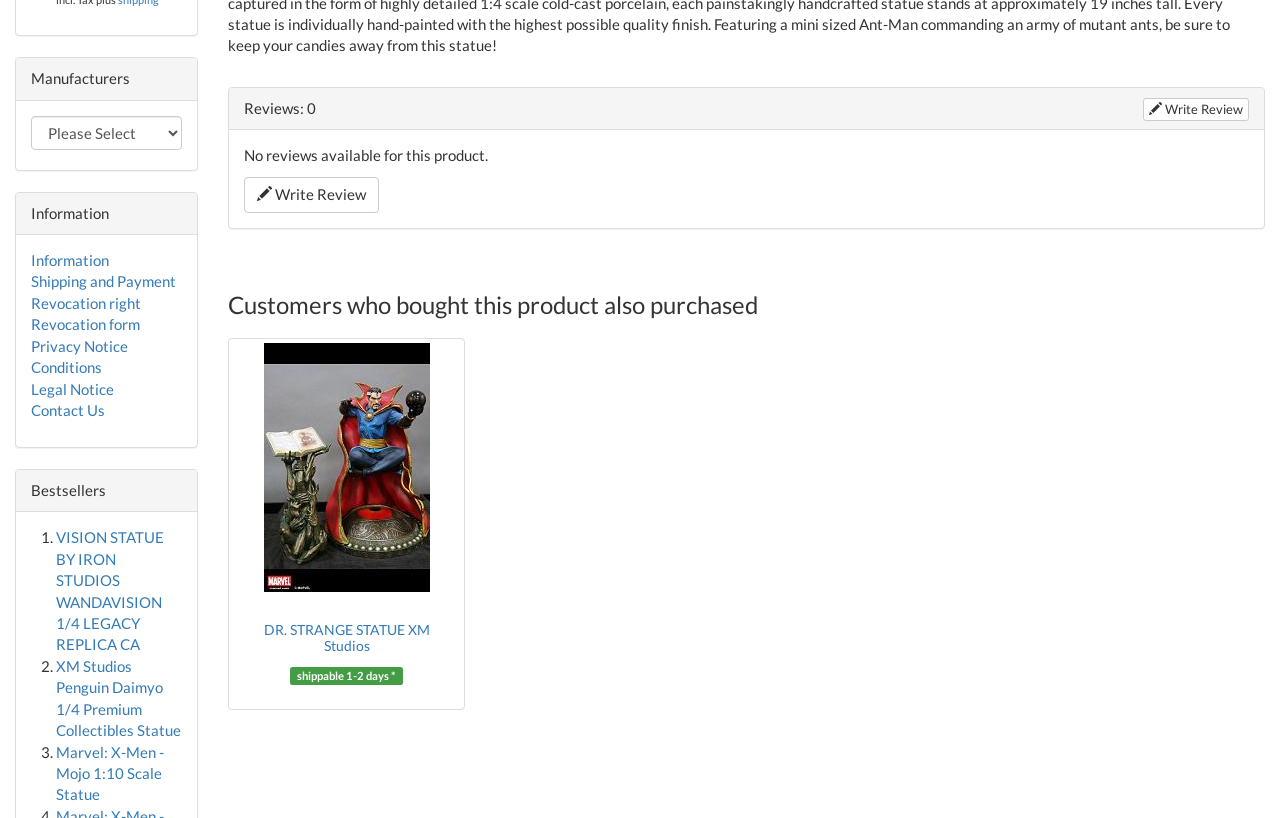Determine the bounding box coordinates (top-left x, top-left y, bottom-right x, bottom-right y) of the UI element described in the following text: Privacy Notice

[0.024, 0.412, 0.1, 0.434]